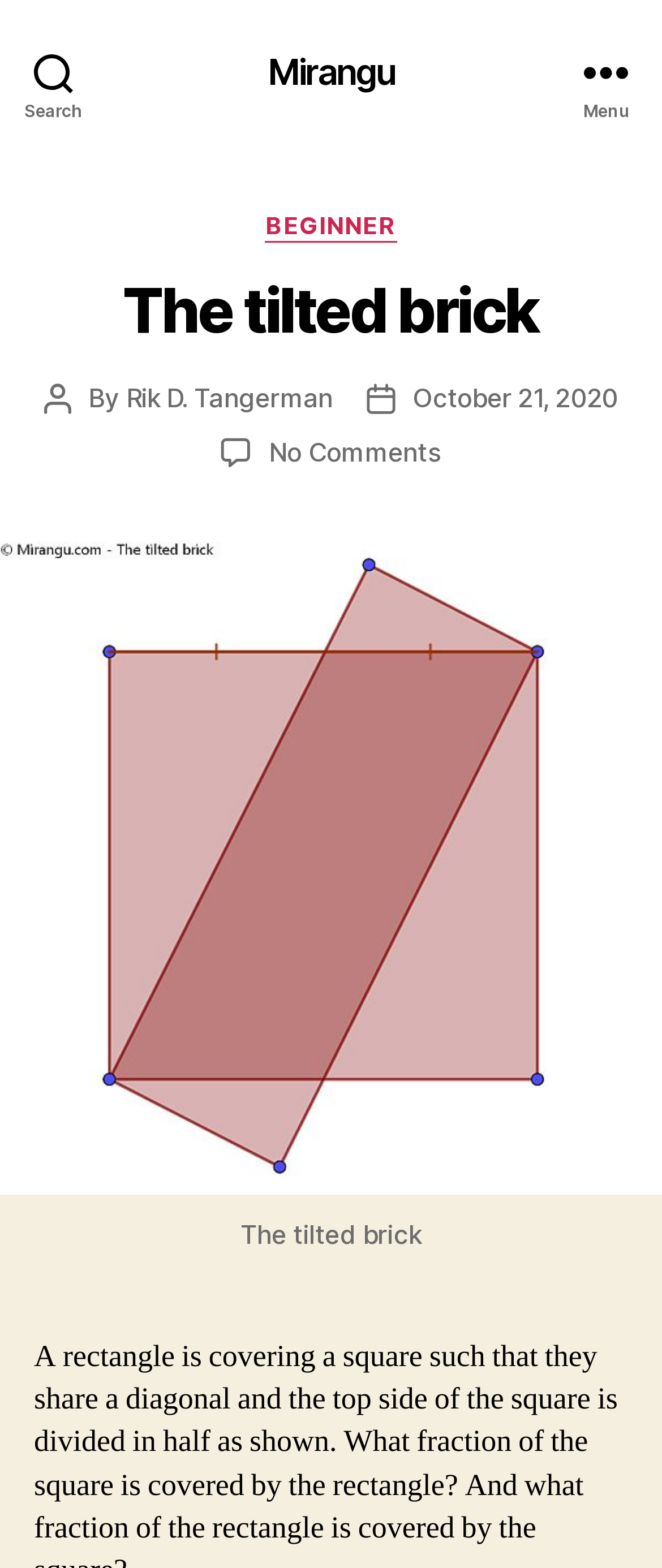Provide a one-word or short-phrase response to the question:
What is the name of the author of the article?

Rik D. Tangerman